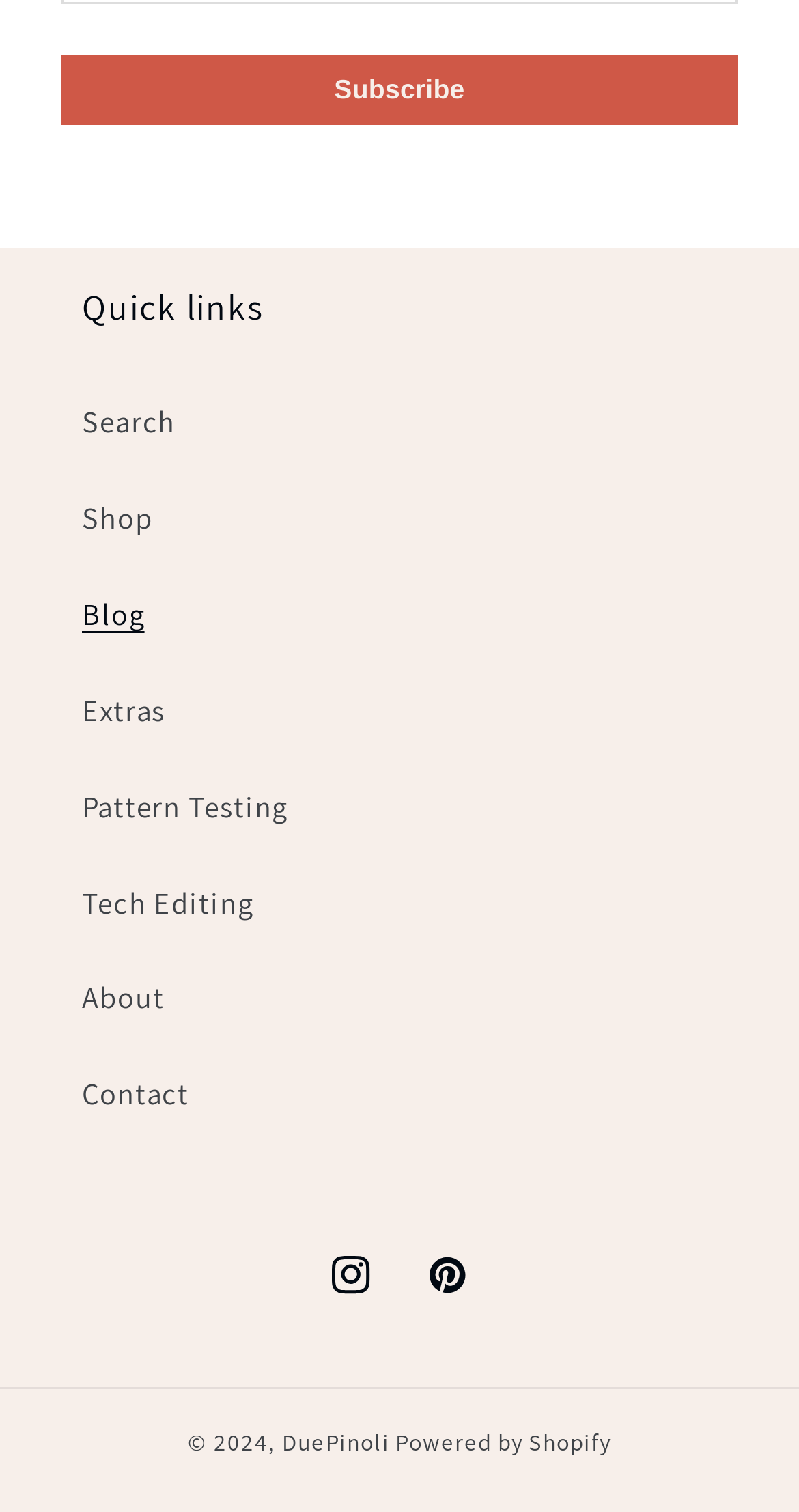How many social media links are there?
Please answer the question with a single word or phrase, referencing the image.

2